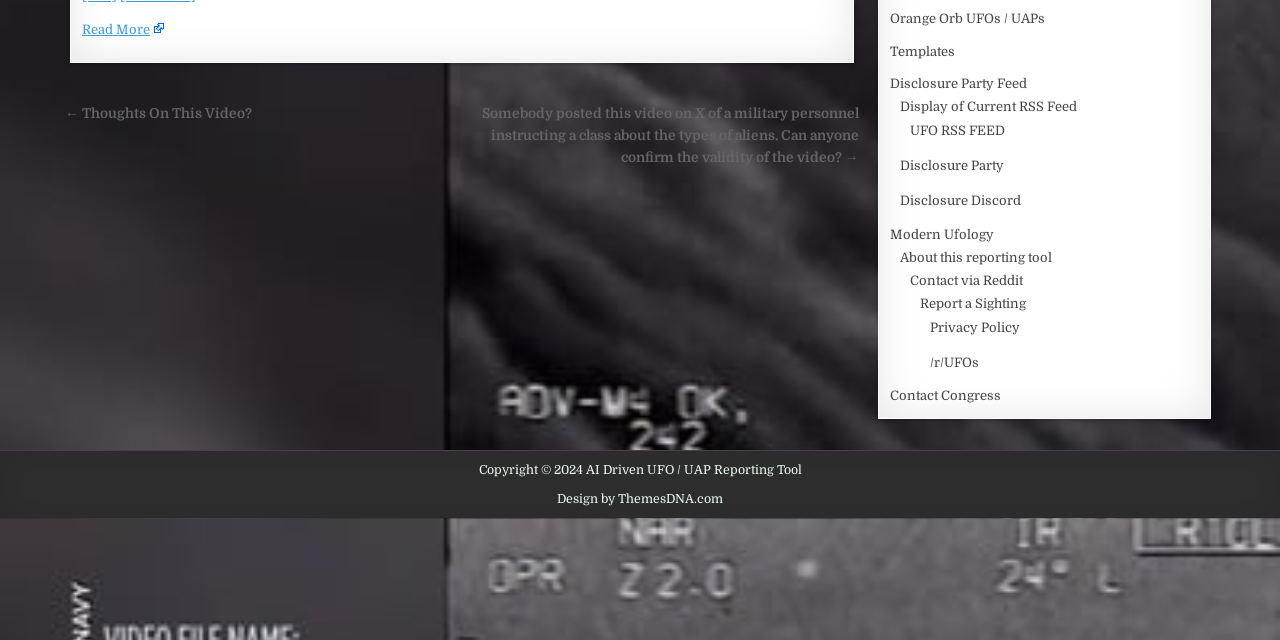Determine the bounding box coordinates for the HTML element mentioned in the following description: "/r/UFOs". The coordinates should be a list of four floats ranging from 0 to 1, represented as [left, top, right, bottom].

[0.727, 0.555, 0.765, 0.578]